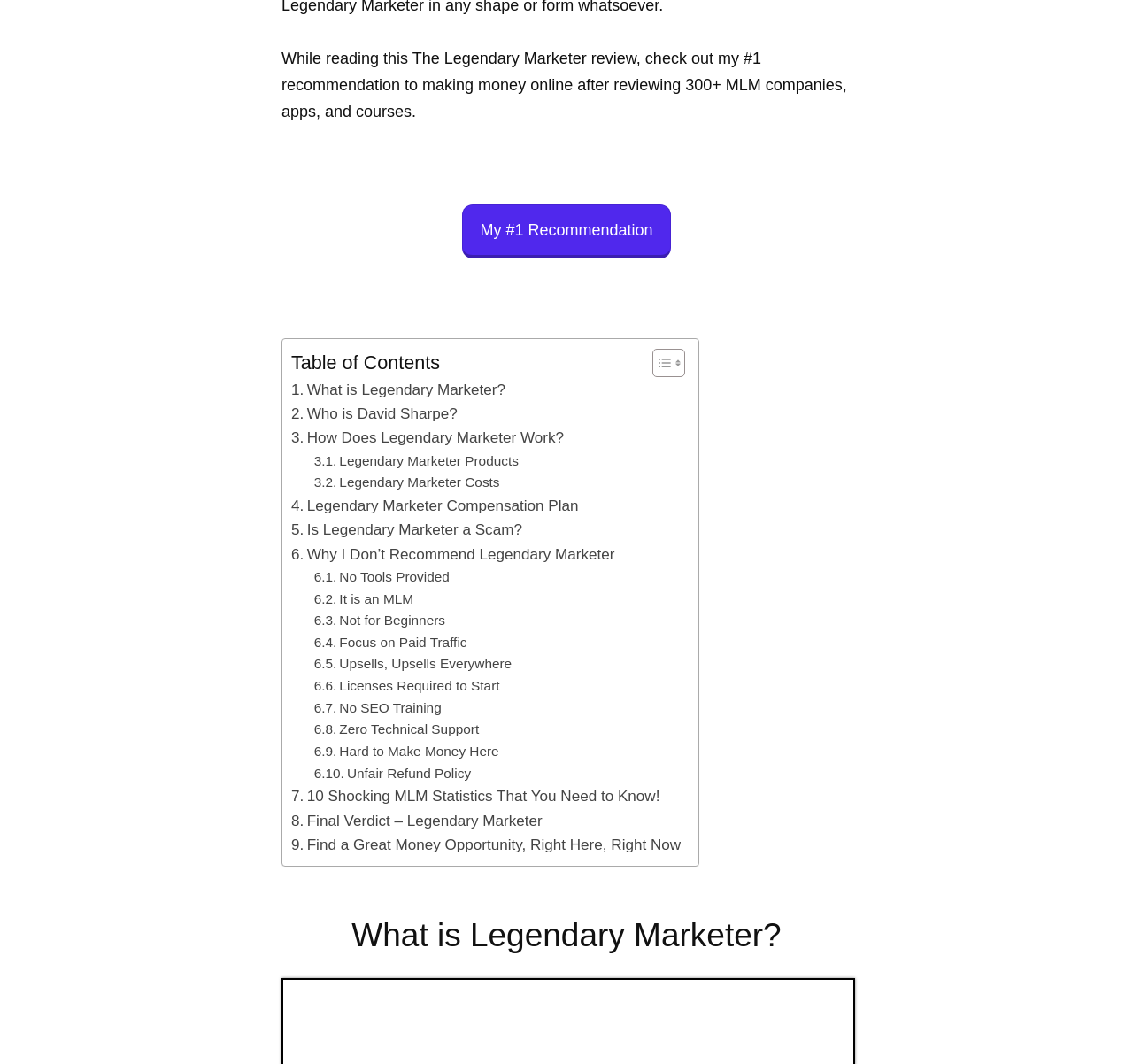Please identify the bounding box coordinates of the clickable element to fulfill the following instruction: "Toggle Table of Content". The coordinates should be four float numbers between 0 and 1, i.e., [left, top, right, bottom].

[0.564, 0.327, 0.601, 0.355]